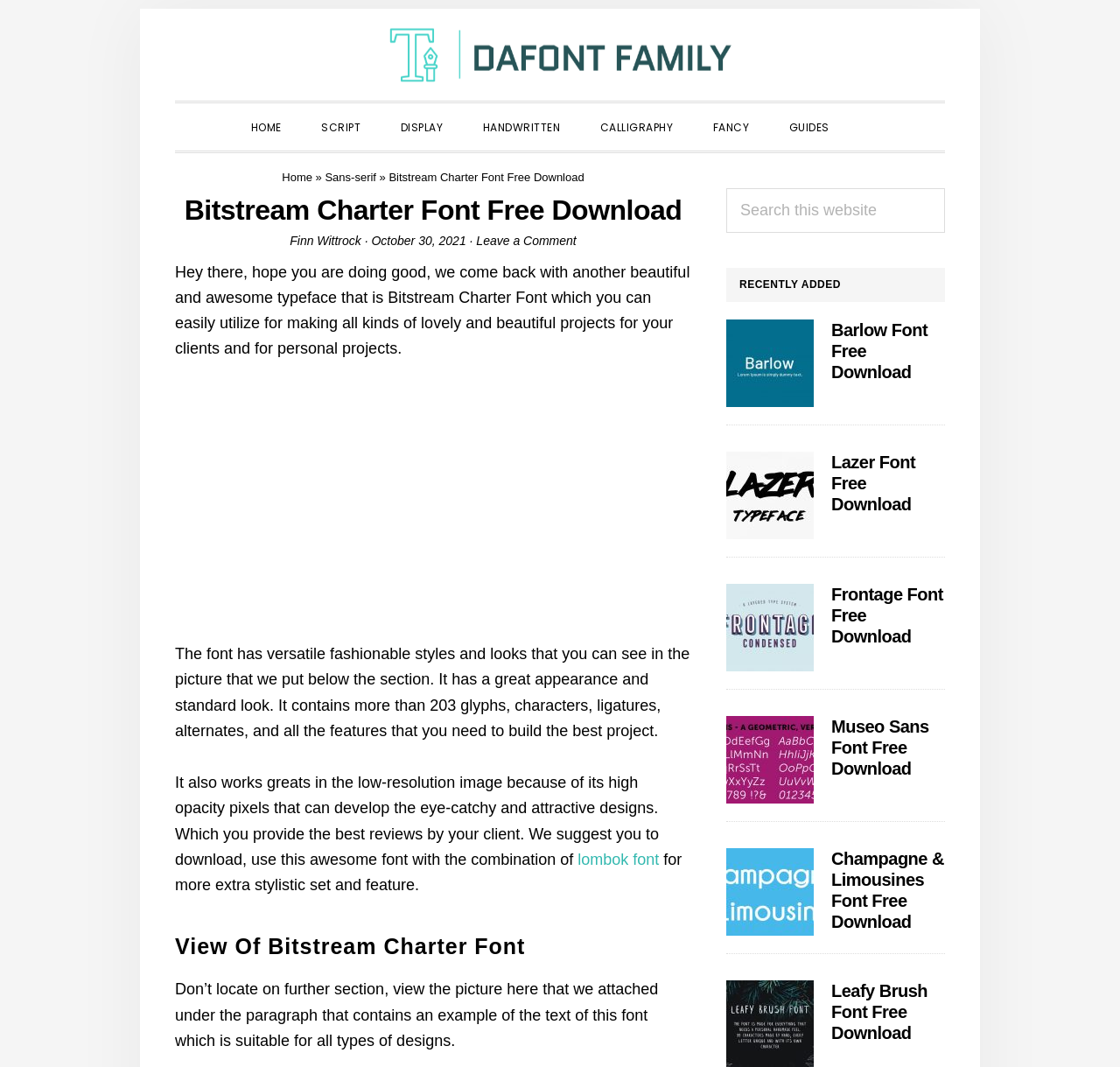Determine the bounding box coordinates of the area to click in order to meet this instruction: "View the 'Bitstream Charter Font Free Download' article".

[0.156, 0.181, 0.617, 0.212]